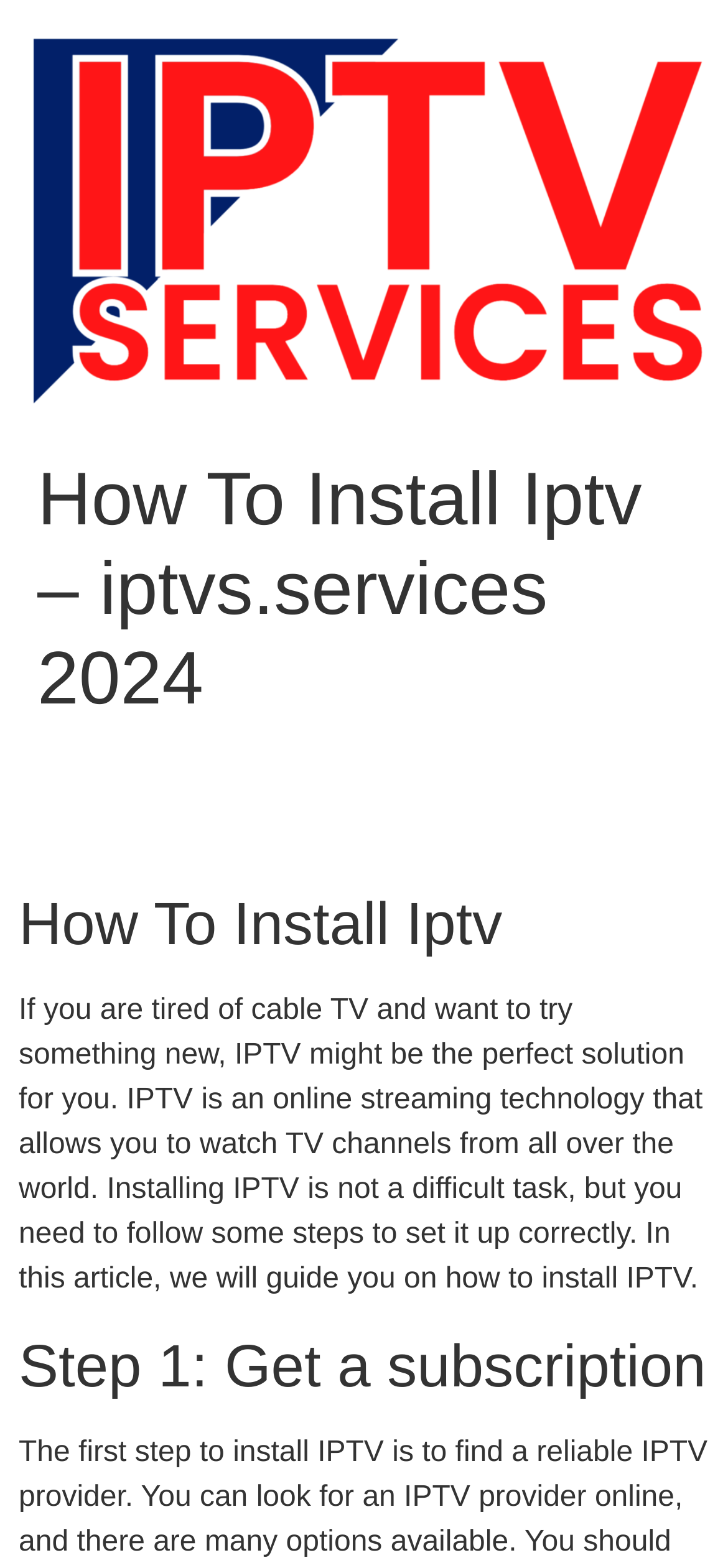Identify the bounding box for the UI element described as: "alt="iptvs services"". The coordinates should be four float numbers between 0 and 1, i.e., [left, top, right, bottom].

[0.026, 0.019, 0.974, 0.262]